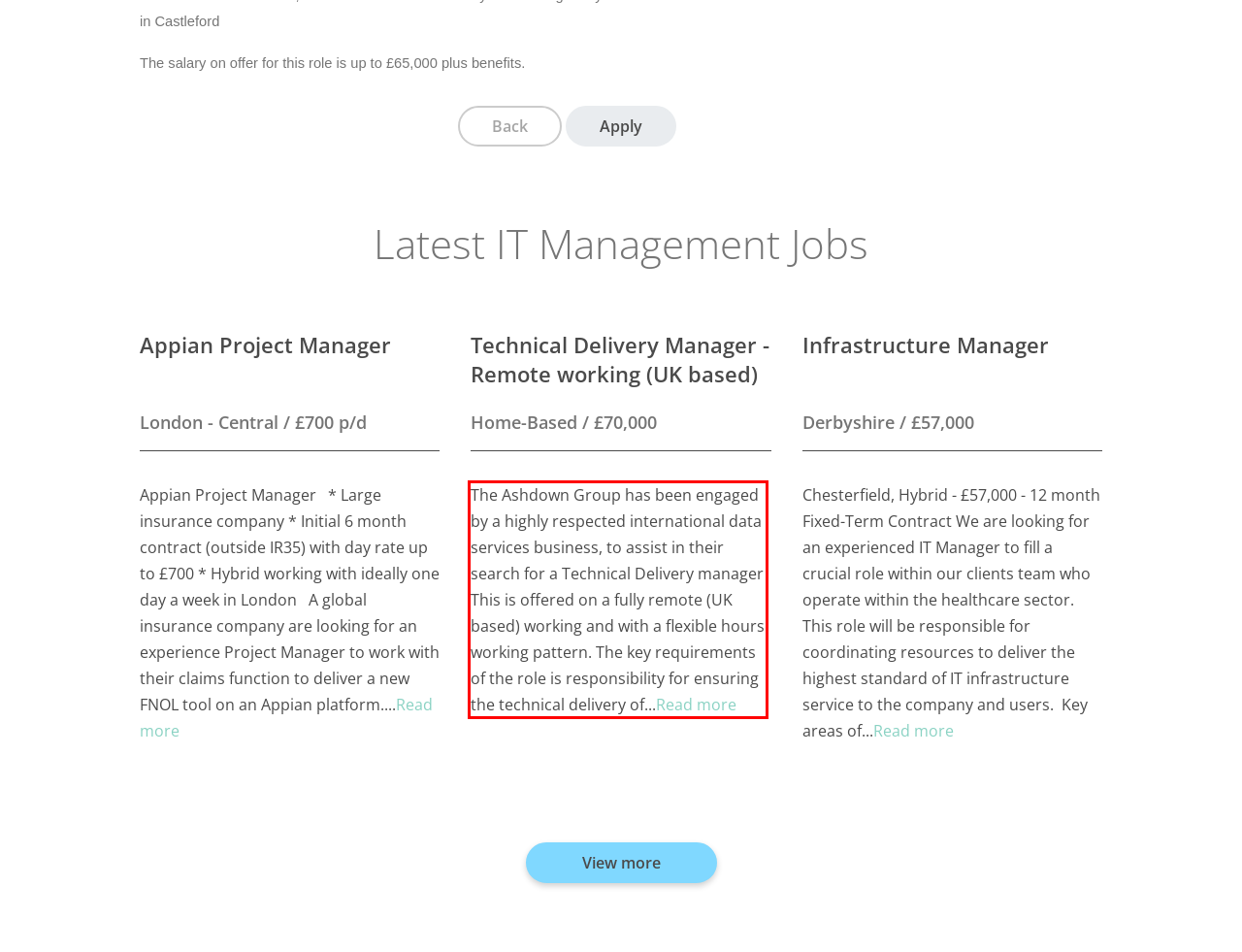Observe the screenshot of the webpage, locate the red bounding box, and extract the text content within it.

The Ashdown Group has been engaged by a highly respected international data services business, to assist in their search for a Technical Delivery manager This is offered on a fully remote (UK based) working and with a flexible hours working pattern. The key requirements of the role is responsibility for ensuring the technical delivery of...